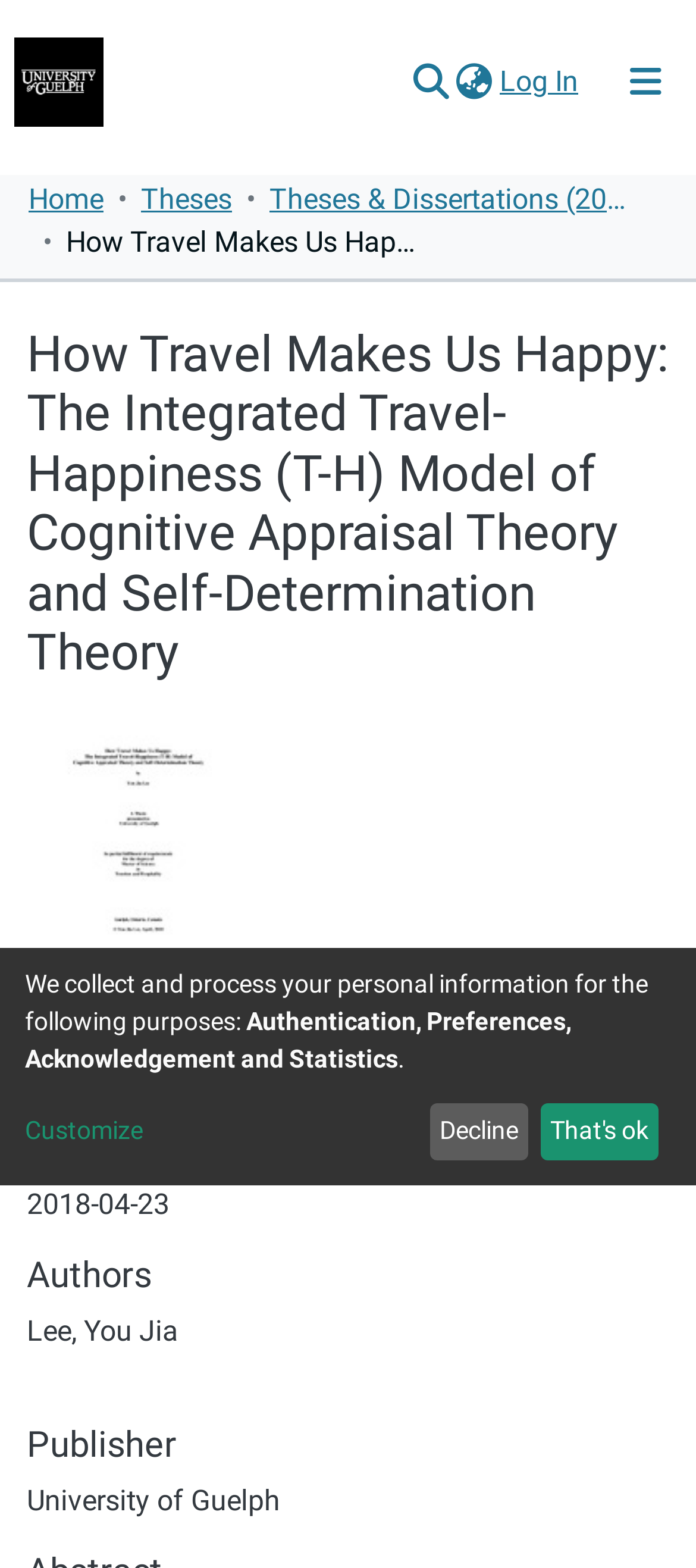Please give a succinct answer using a single word or phrase:
What is the purpose of the search bar?

To search